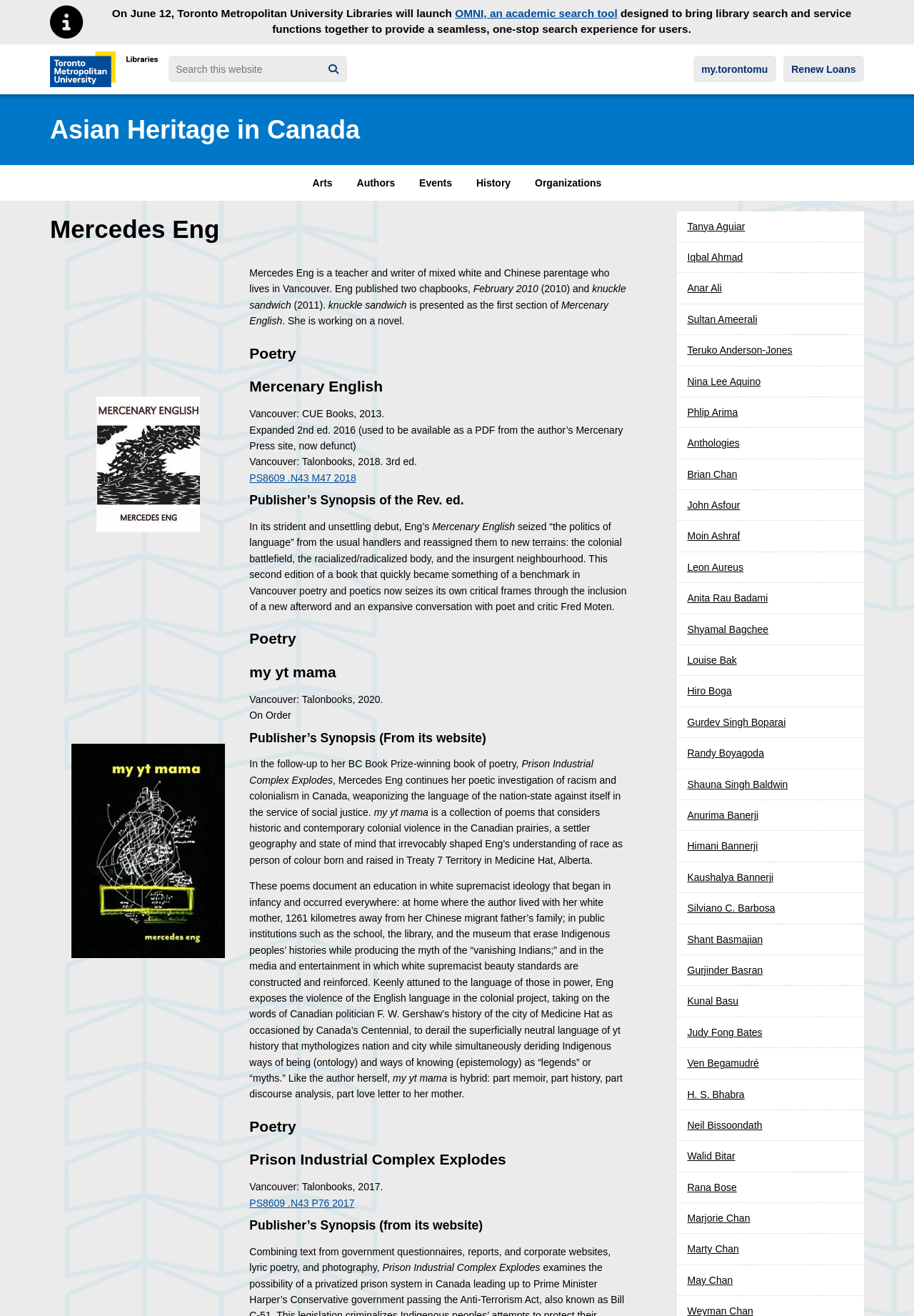Identify the bounding box coordinates of the region I need to click to complete this instruction: "Read about Mercedes Eng".

[0.055, 0.16, 0.717, 0.188]